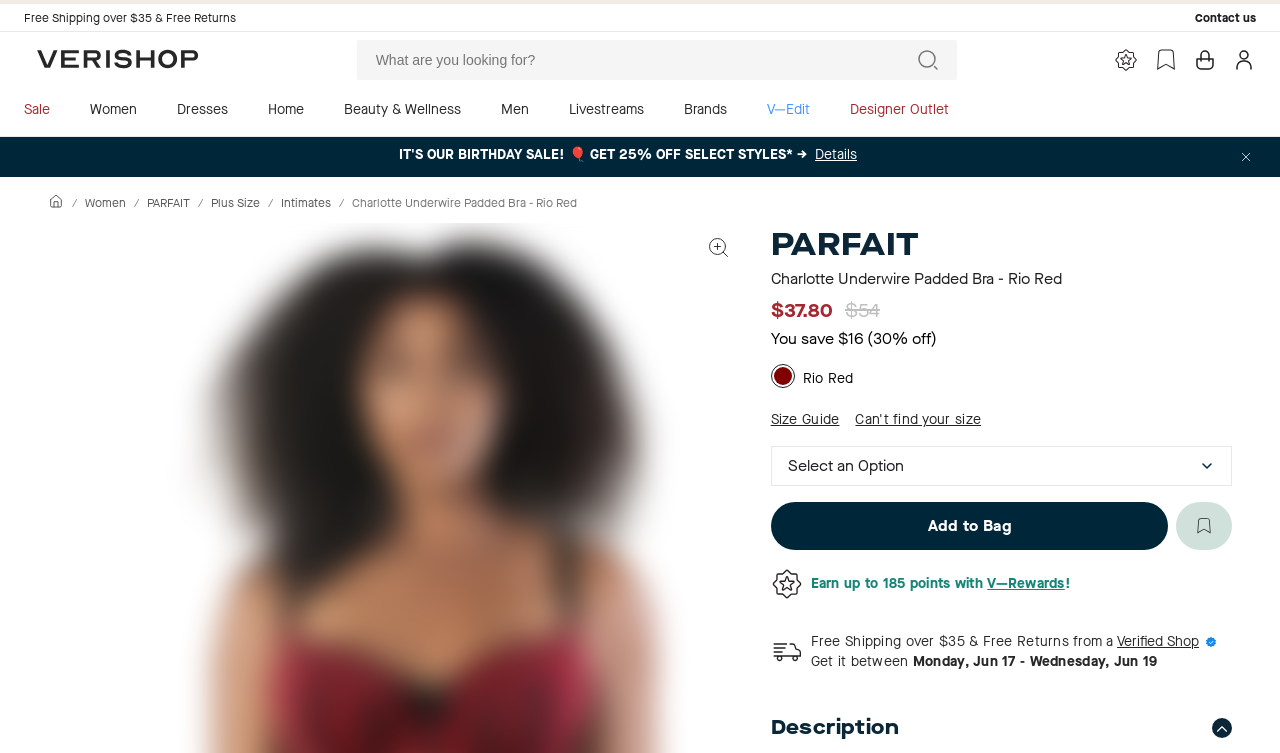Please identify the bounding box coordinates of the element that needs to be clicked to execute the following command: "Search for products". Provide the bounding box using four float numbers between 0 and 1, formatted as [left, top, right, bottom].

[0.292, 0.065, 0.712, 0.094]